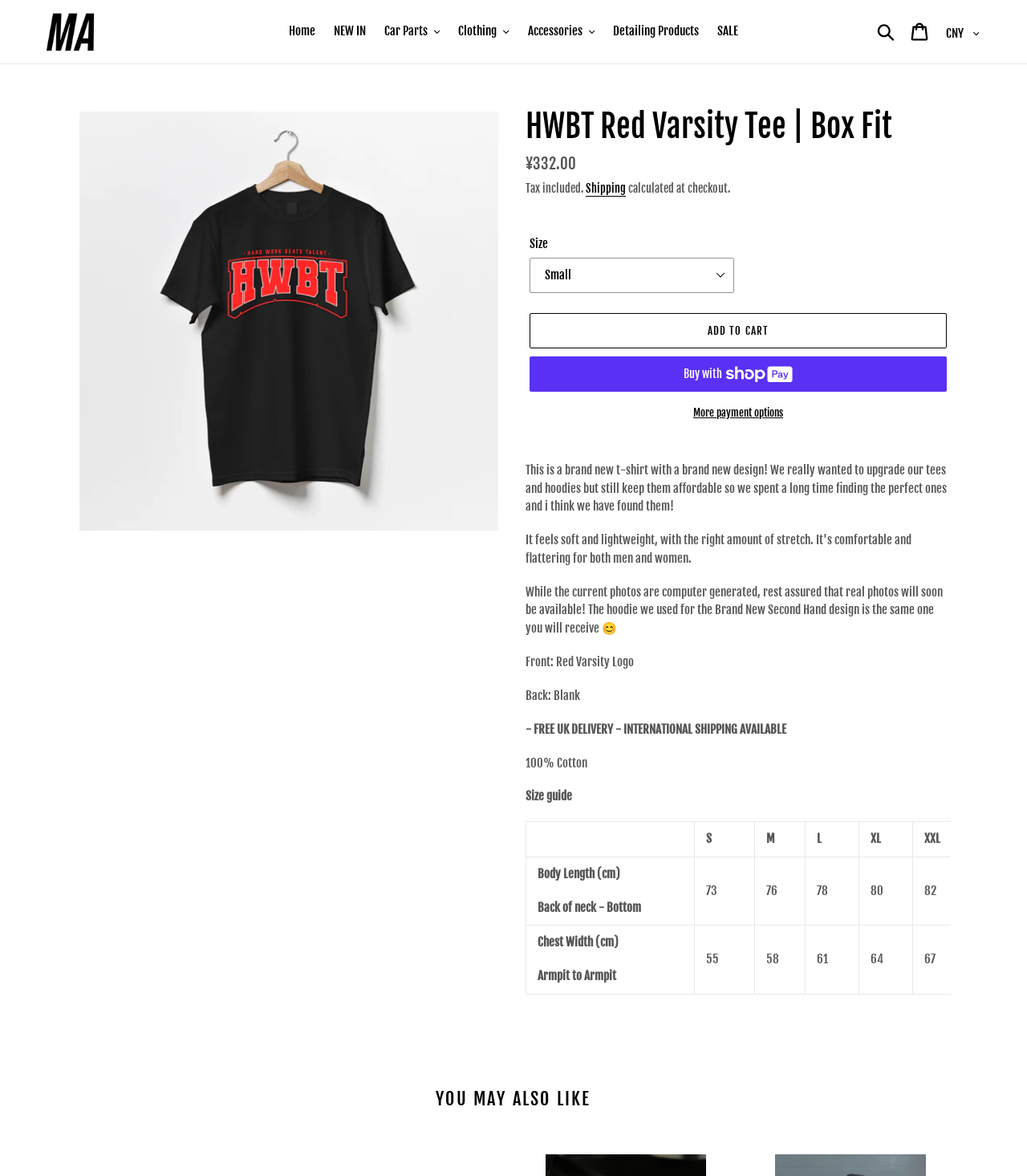Determine the bounding box coordinates in the format (top-left x, top-left y, bottom-right x, bottom-right y). Ensure all values are floating point numbers between 0 and 1. Identify the bounding box of the UI element described by: Add to cart

[0.516, 0.266, 0.922, 0.296]